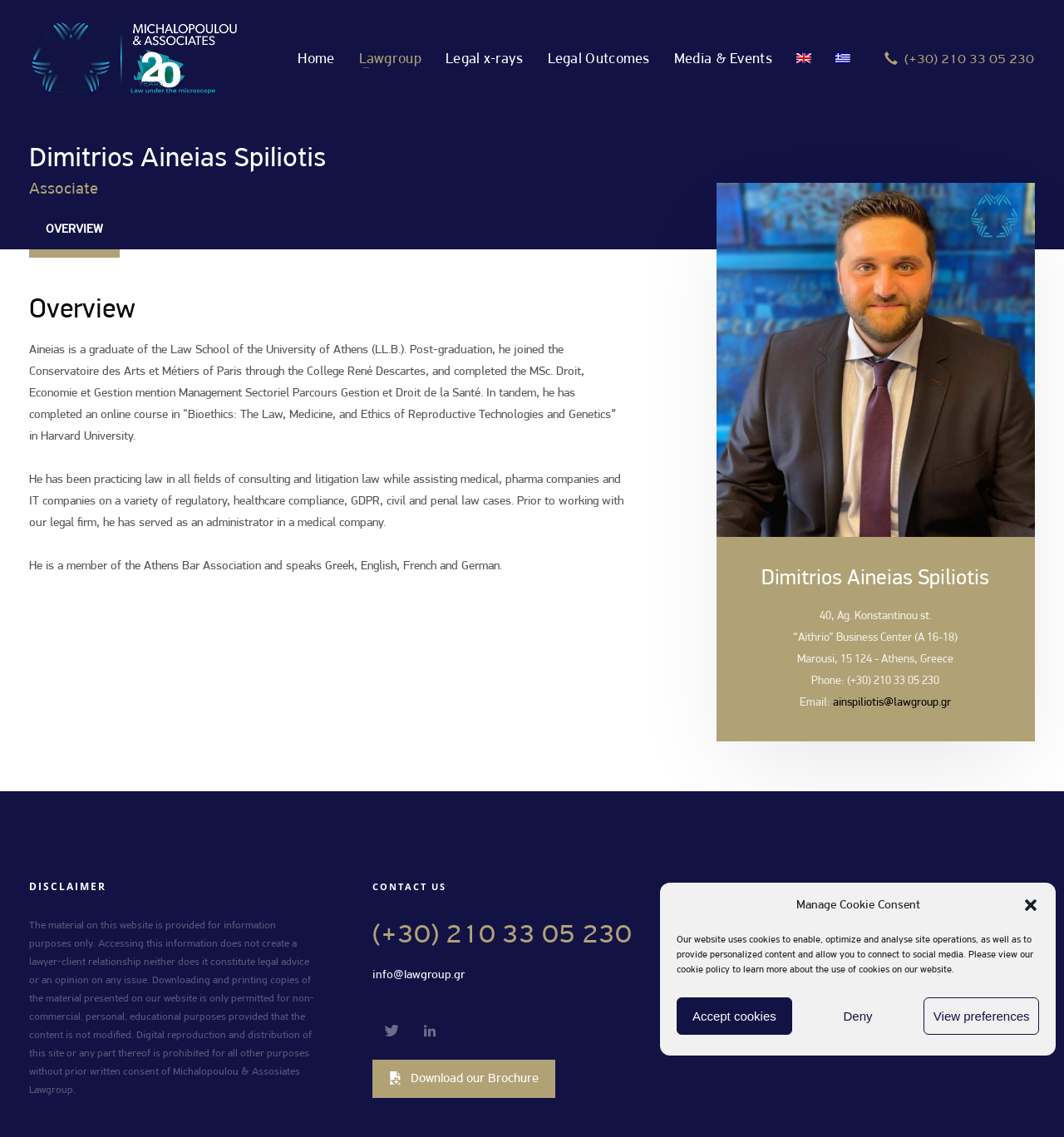What is the phone number of the law firm?
Please interpret the details in the image and answer the question thoroughly.

The phone number of the law firm can be found in the static text element with the text 'Phone: (+30) 210 33 05 230' which is located in the contact information section of the webpage.